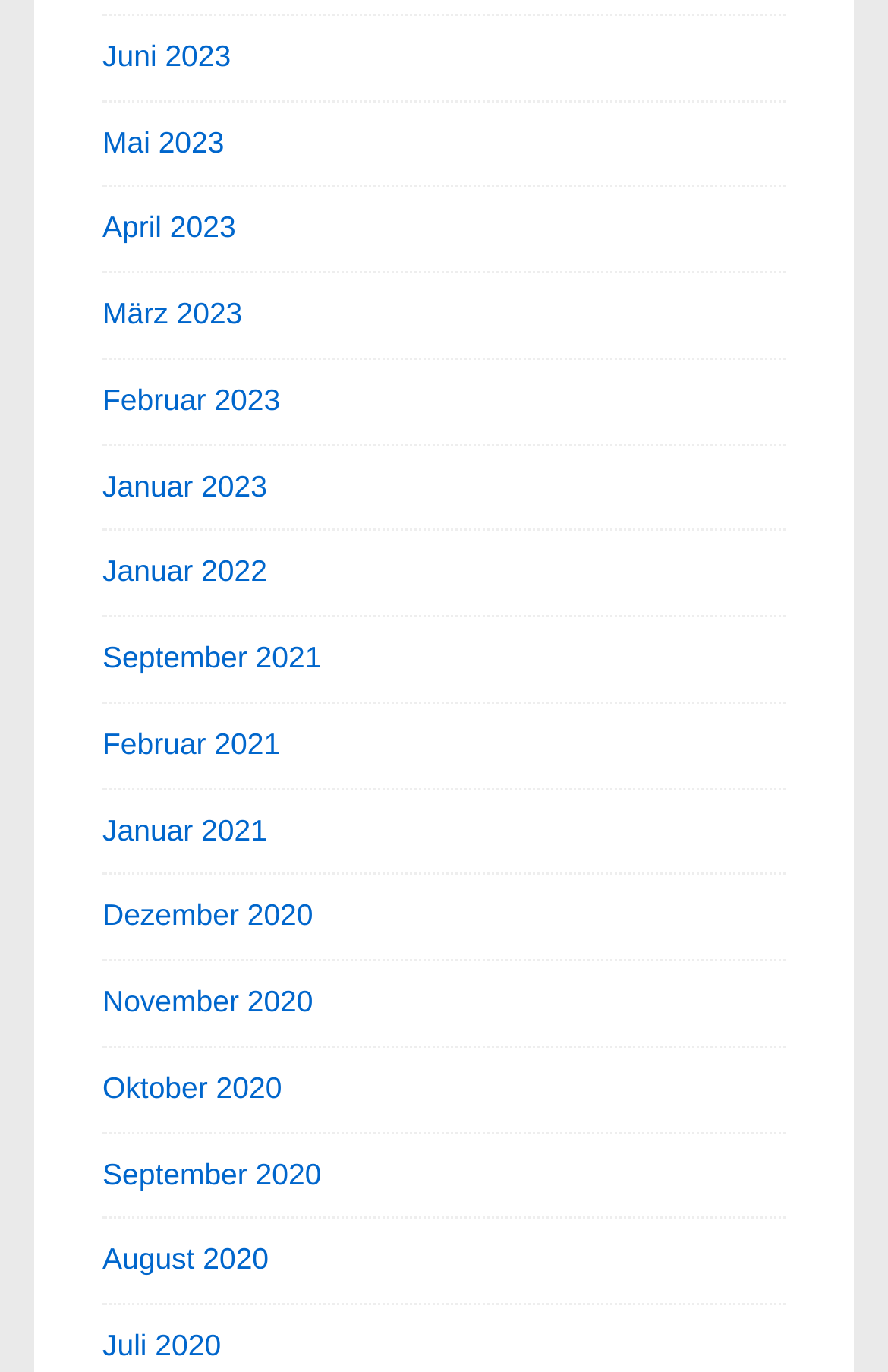Determine the bounding box coordinates for the area that needs to be clicked to fulfill this task: "view August 2020". The coordinates must be given as four float numbers between 0 and 1, i.e., [left, top, right, bottom].

[0.115, 0.906, 0.303, 0.93]